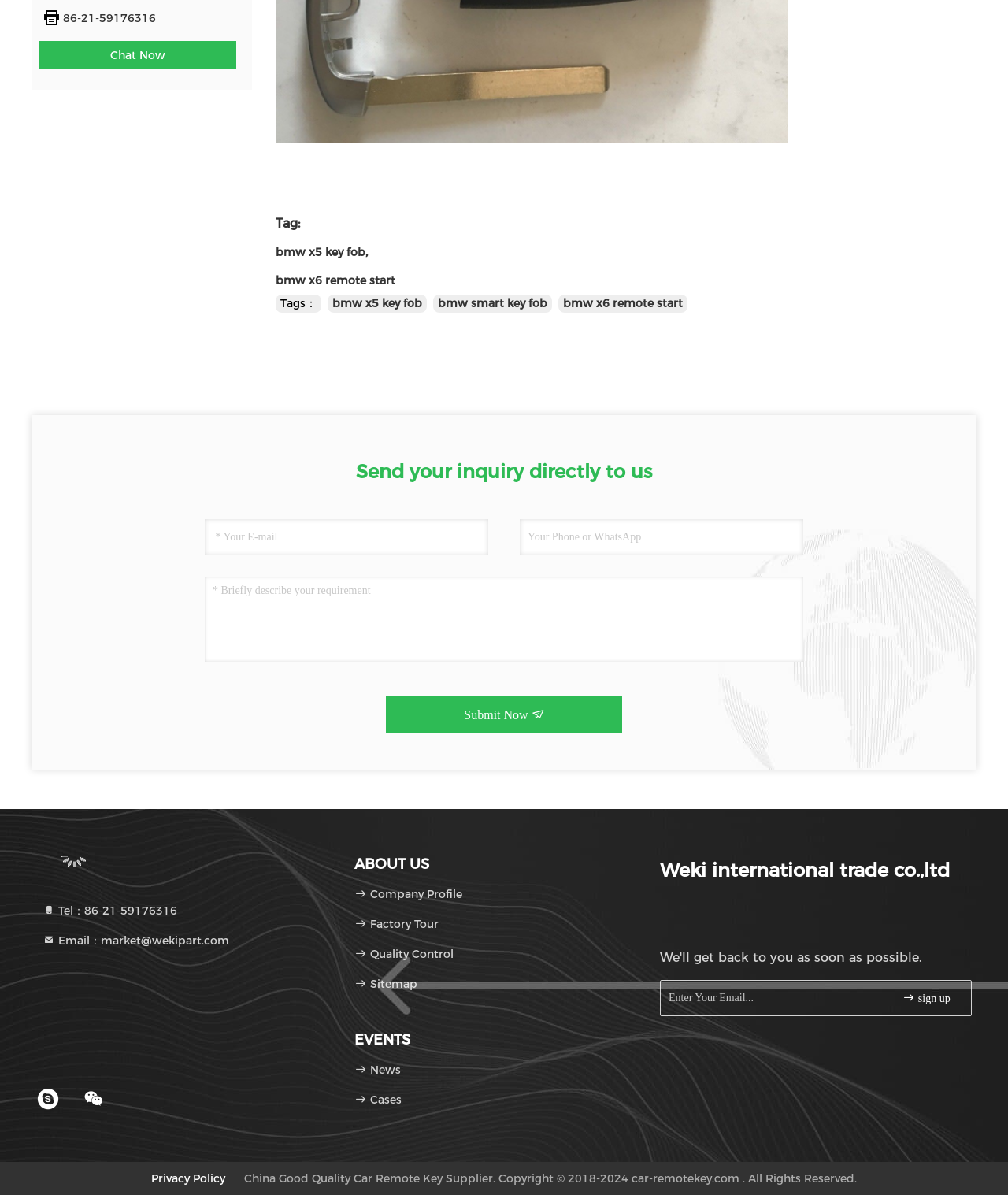Kindly determine the bounding box coordinates for the area that needs to be clicked to execute this instruction: "Click the 'Submit Now' button".

[0.383, 0.582, 0.617, 0.613]